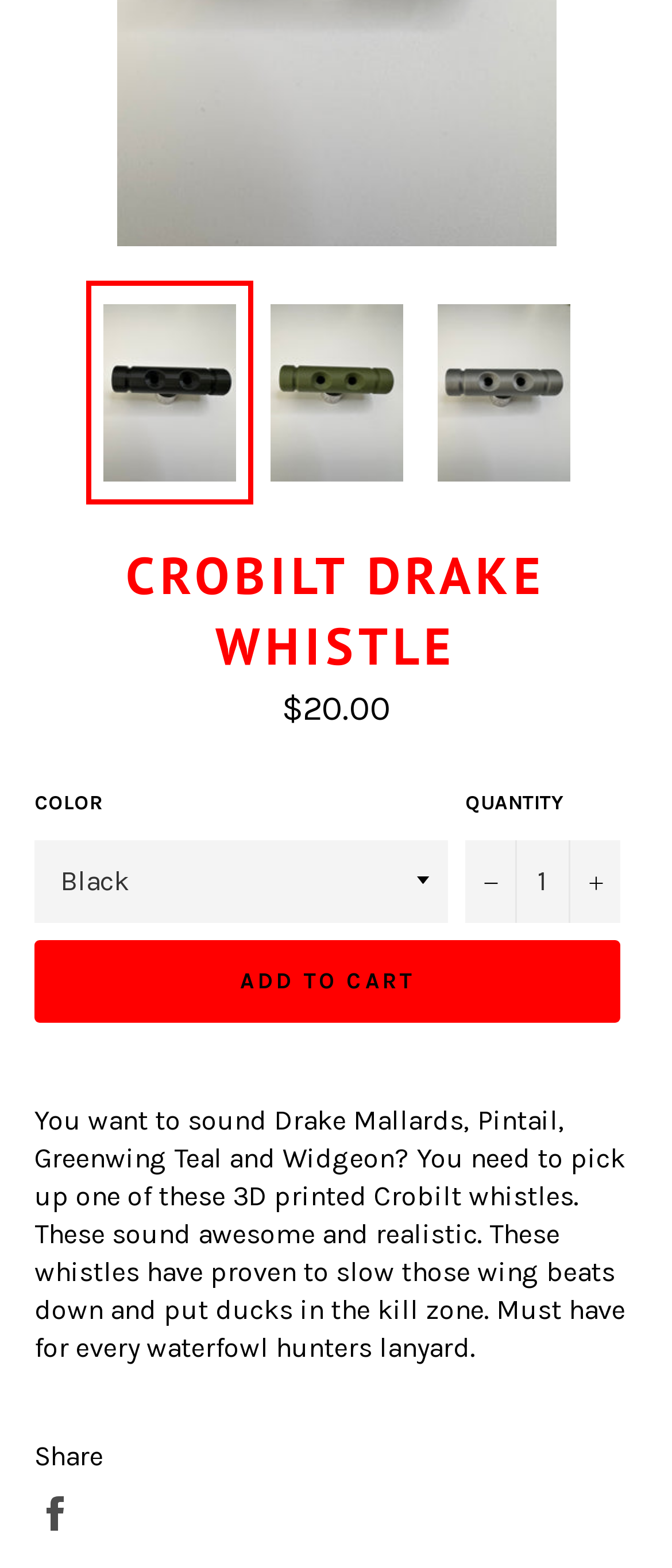Predict the bounding box coordinates for the UI element described as: "Share on Facebook". The coordinates should be four float numbers between 0 and 1, presented as [left, top, right, bottom].

[0.051, 0.953, 0.113, 0.974]